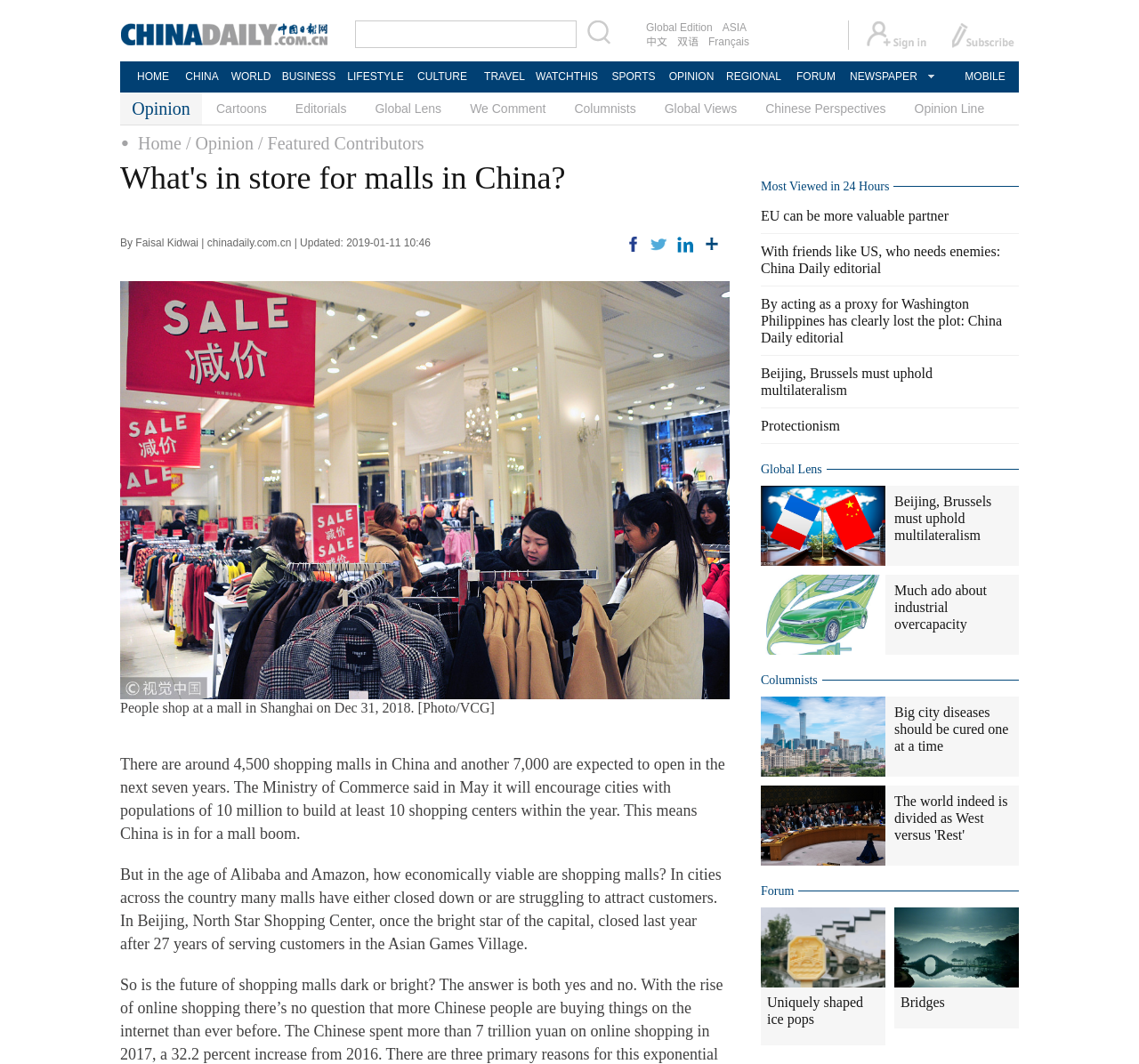Identify the bounding box coordinates for the region of the element that should be clicked to carry out the instruction: "Click on the 'HOME' link". The bounding box coordinates should be four float numbers between 0 and 1, i.e., [left, top, right, bottom].

[0.105, 0.058, 0.163, 0.087]